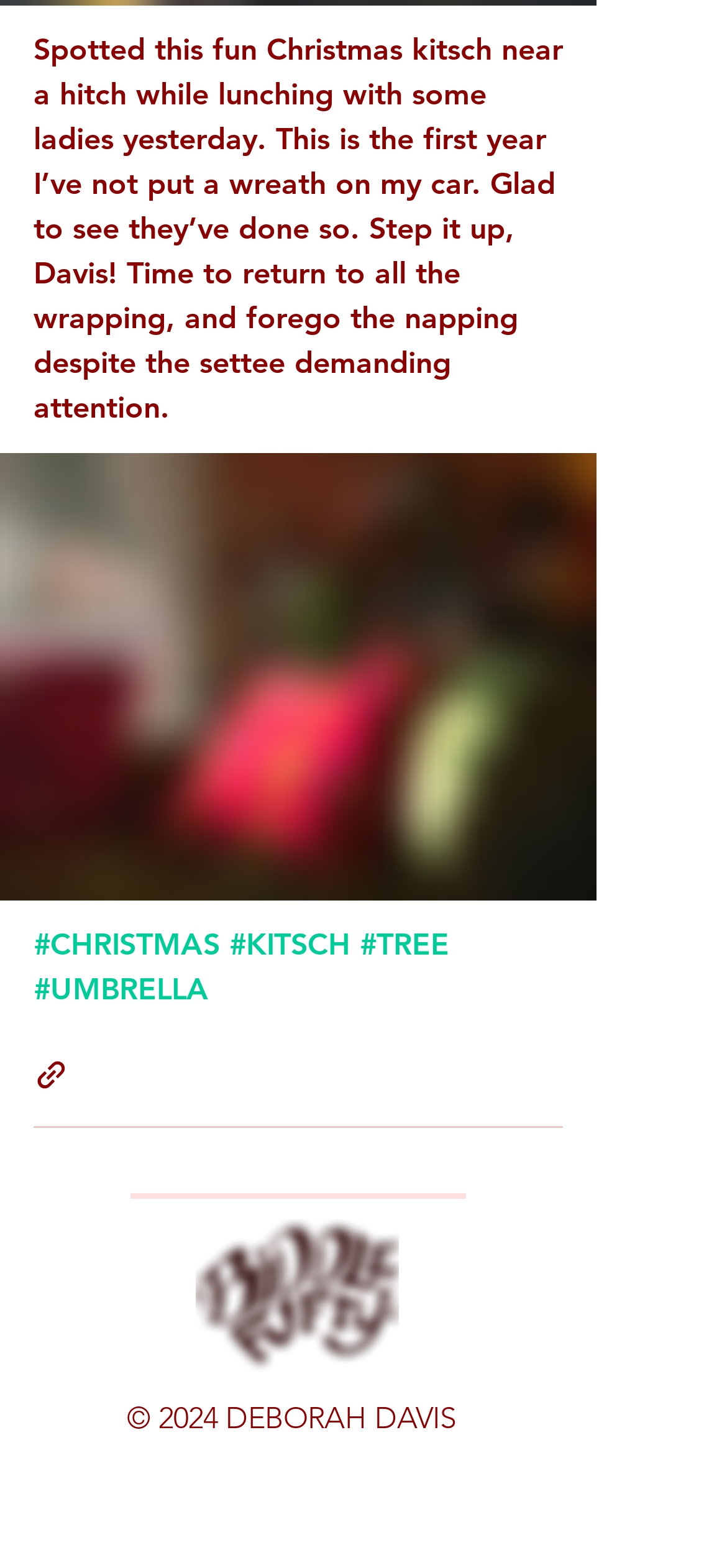Show the bounding box coordinates for the HTML element as described: "#UMBRELLA".

[0.046, 0.619, 0.287, 0.642]